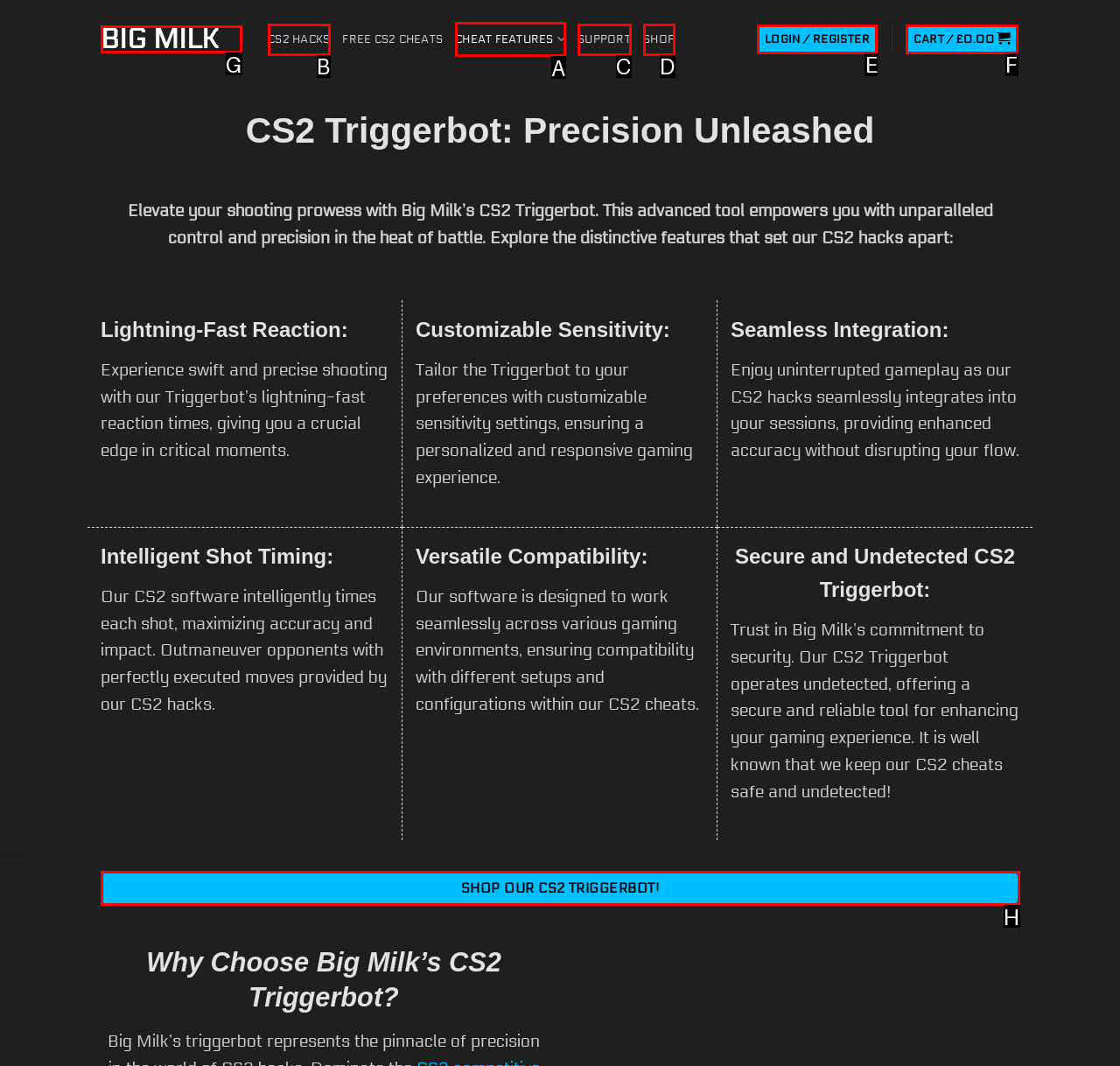Specify which HTML element I should click to complete this instruction: Click on BIG MILK Answer with the letter of the relevant option.

G